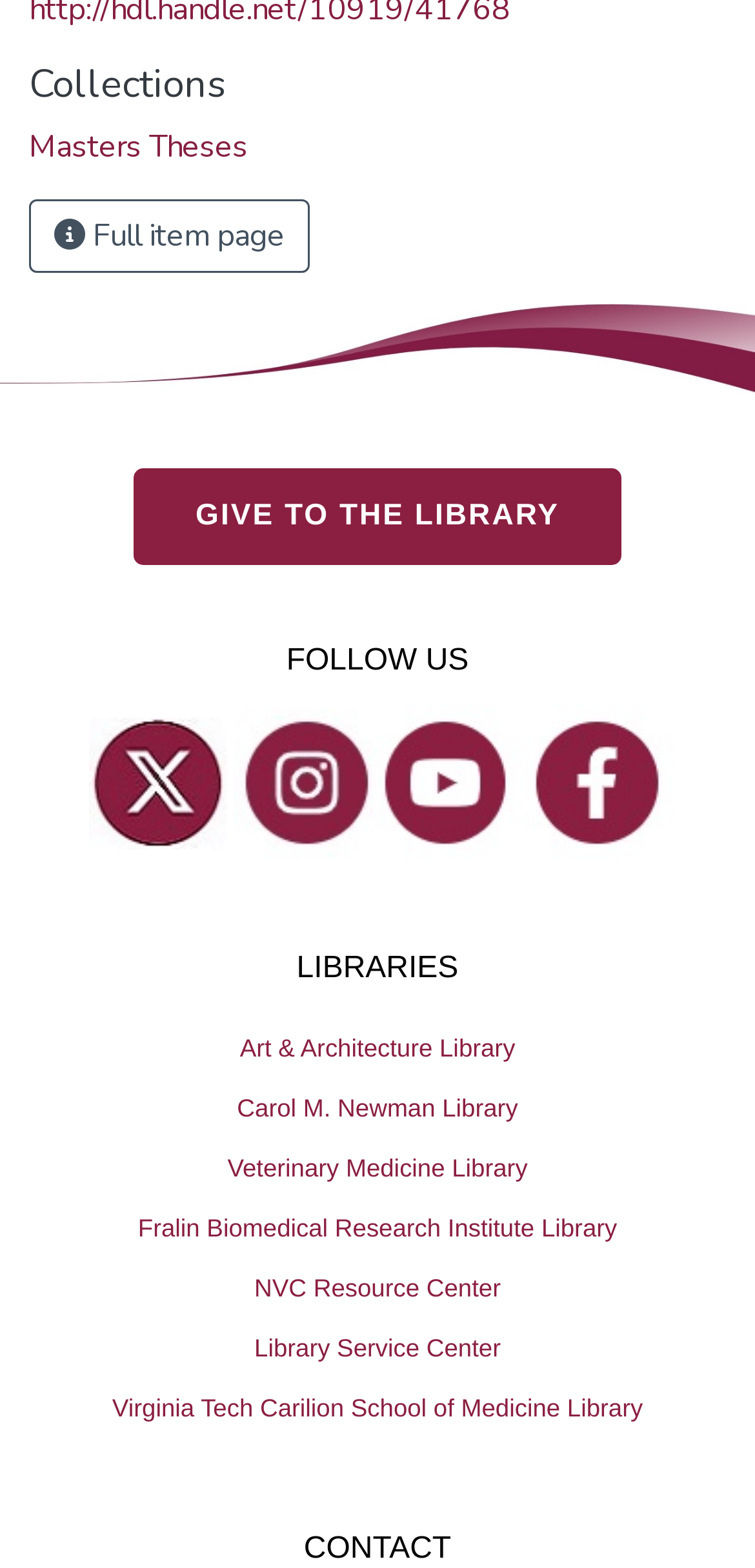Answer this question using a single word or a brief phrase:
What is the last heading element on the page?

CONTACT